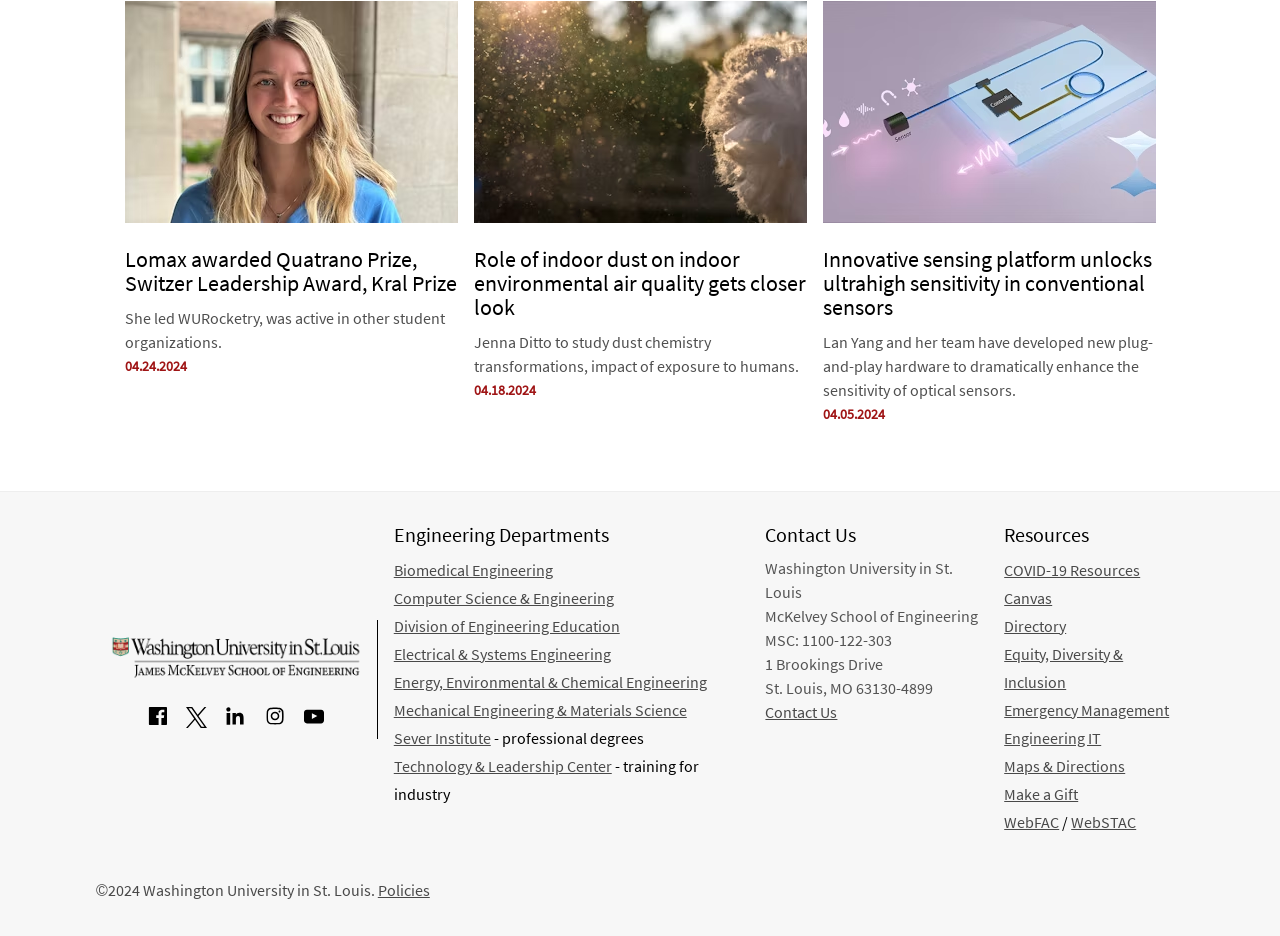Please determine the bounding box coordinates of the area that needs to be clicked to complete this task: 'Visit McKelvey Engineering home page'. The coordinates must be four float numbers between 0 and 1, formatted as [left, top, right, bottom].

[0.078, 0.663, 0.292, 0.749]